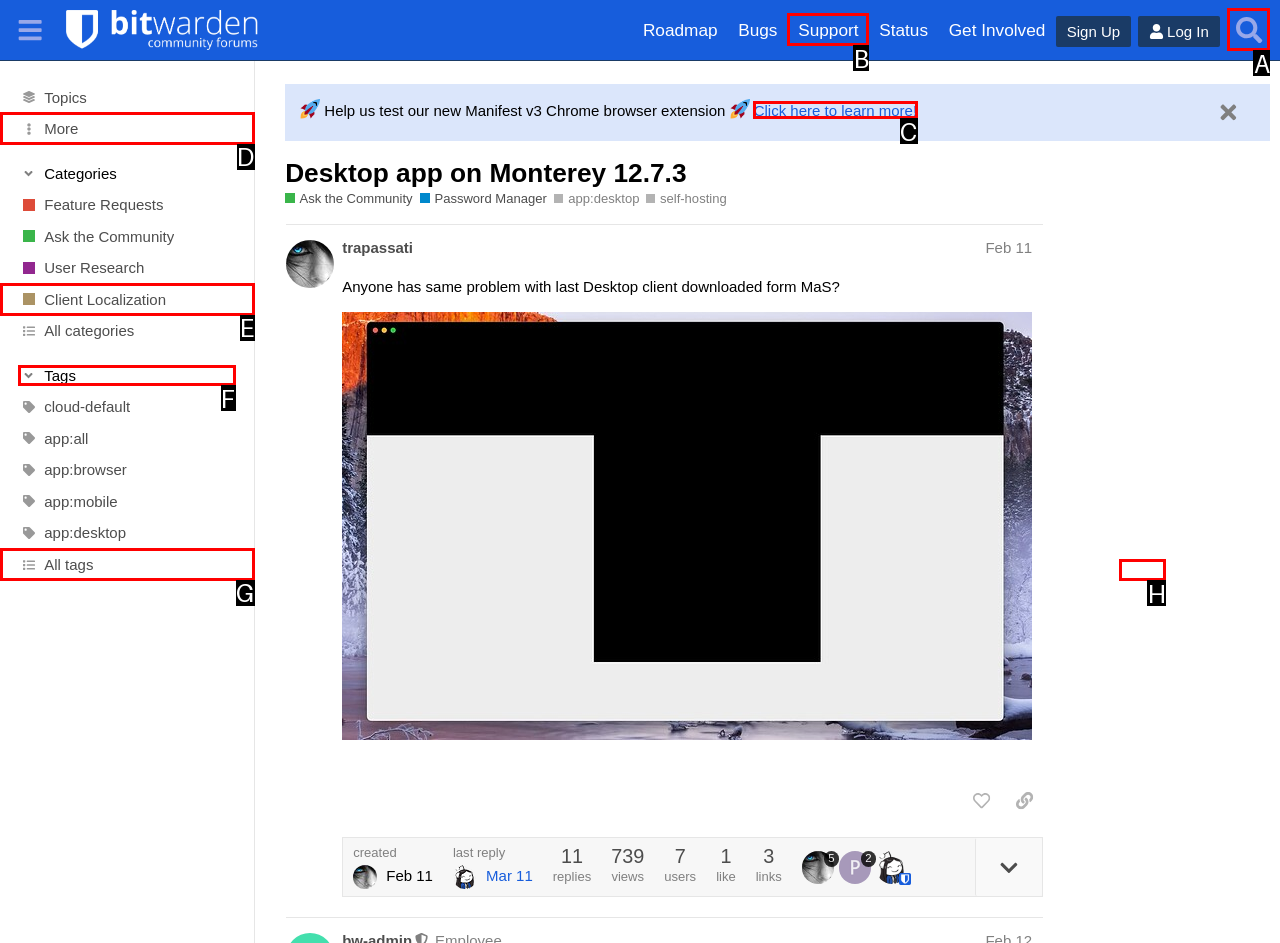Determine the letter of the element you should click to carry out the task: Search for topics
Answer with the letter from the given choices.

A